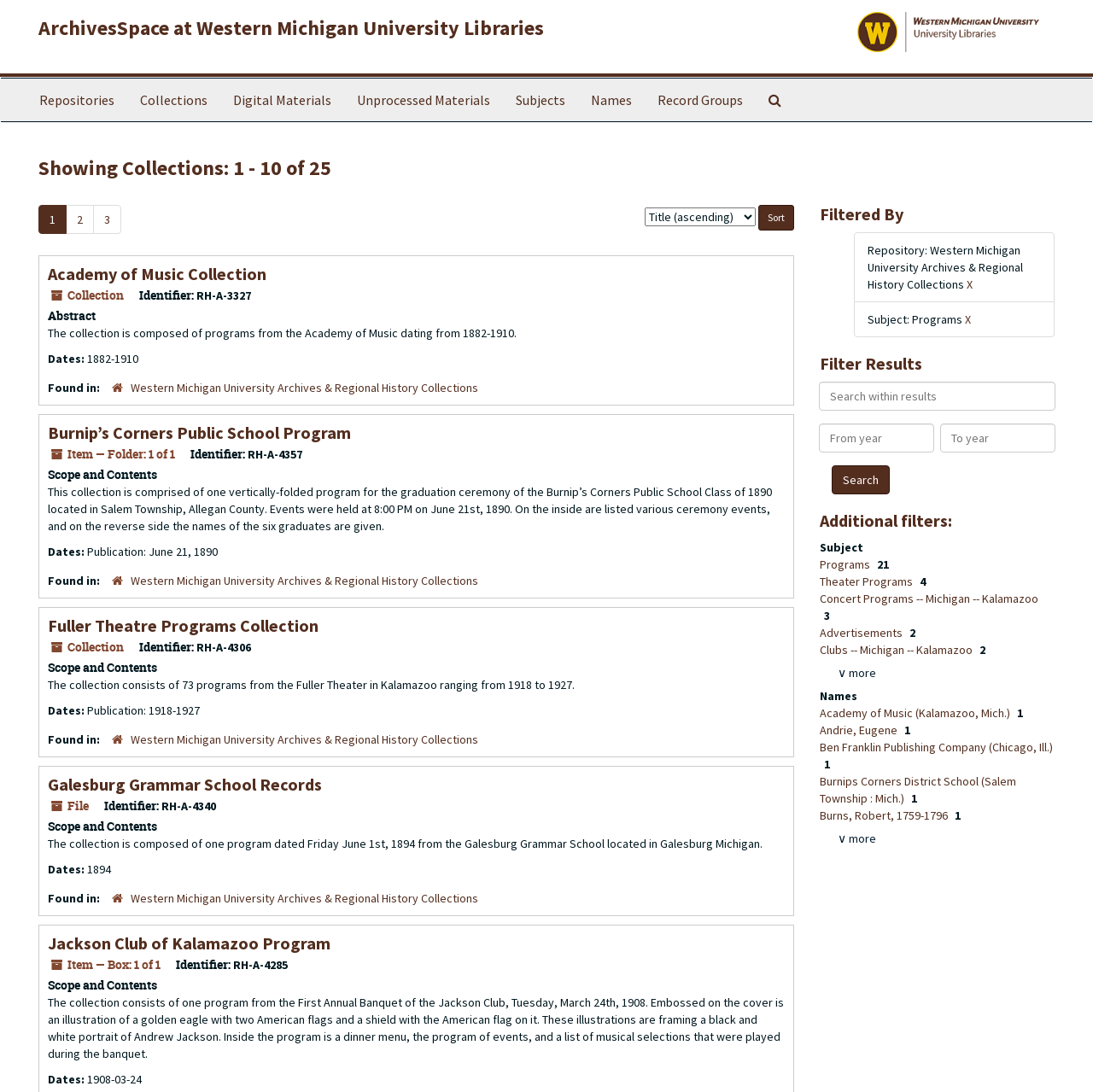Please specify the coordinates of the bounding box for the element that should be clicked to carry out this instruction: "Filter by subject". The coordinates must be four float numbers between 0 and 1, formatted as [left, top, right, bottom].

[0.794, 0.286, 0.883, 0.3]